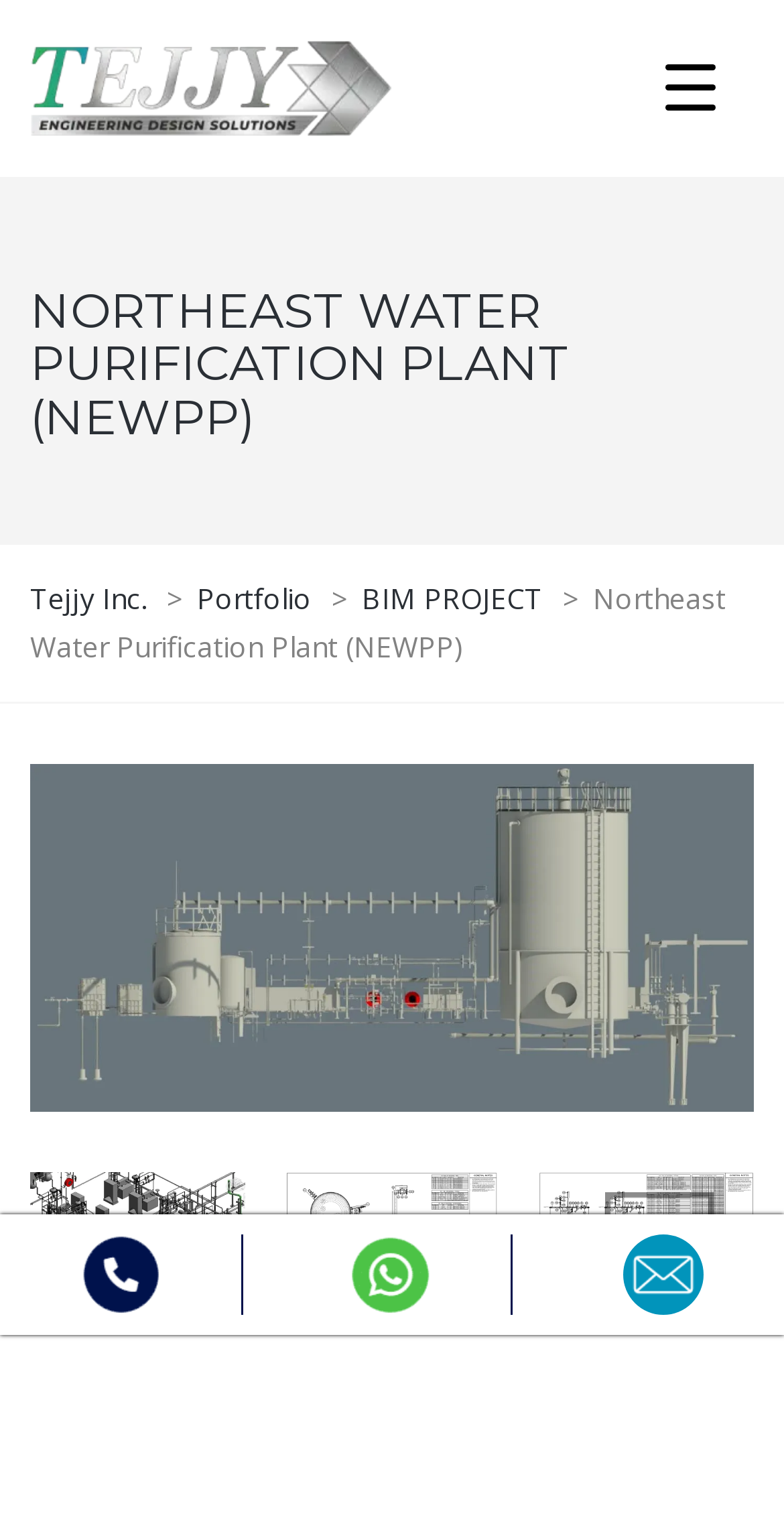Please determine the bounding box coordinates for the element that should be clicked to follow these instructions: "Read about the challenges".

[0.038, 0.94, 0.962, 0.975]